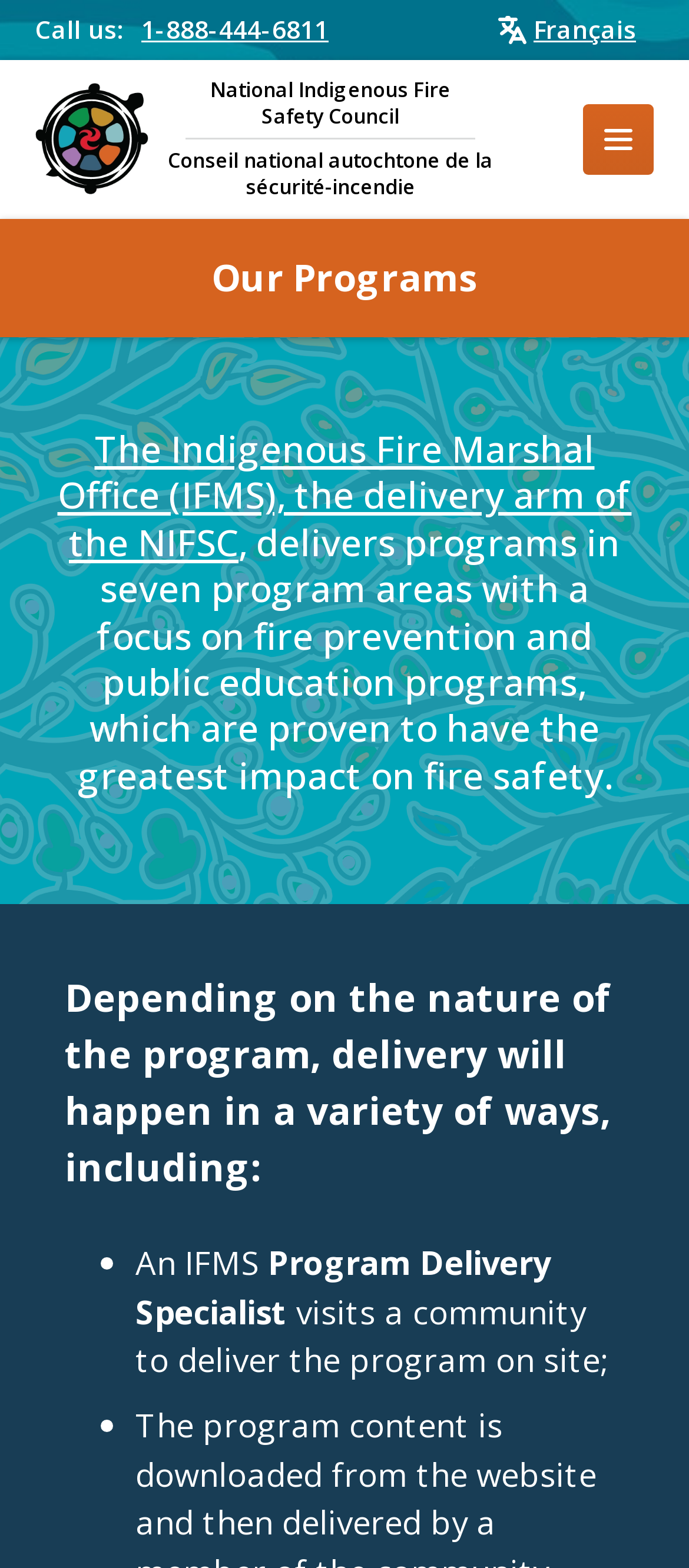Look at the image and answer the question in detail:
What is the phone number to call?

I found the phone number by looking at the top section of the webpage, where it says 'Call us:' followed by the phone number '1-888-444-6811'.